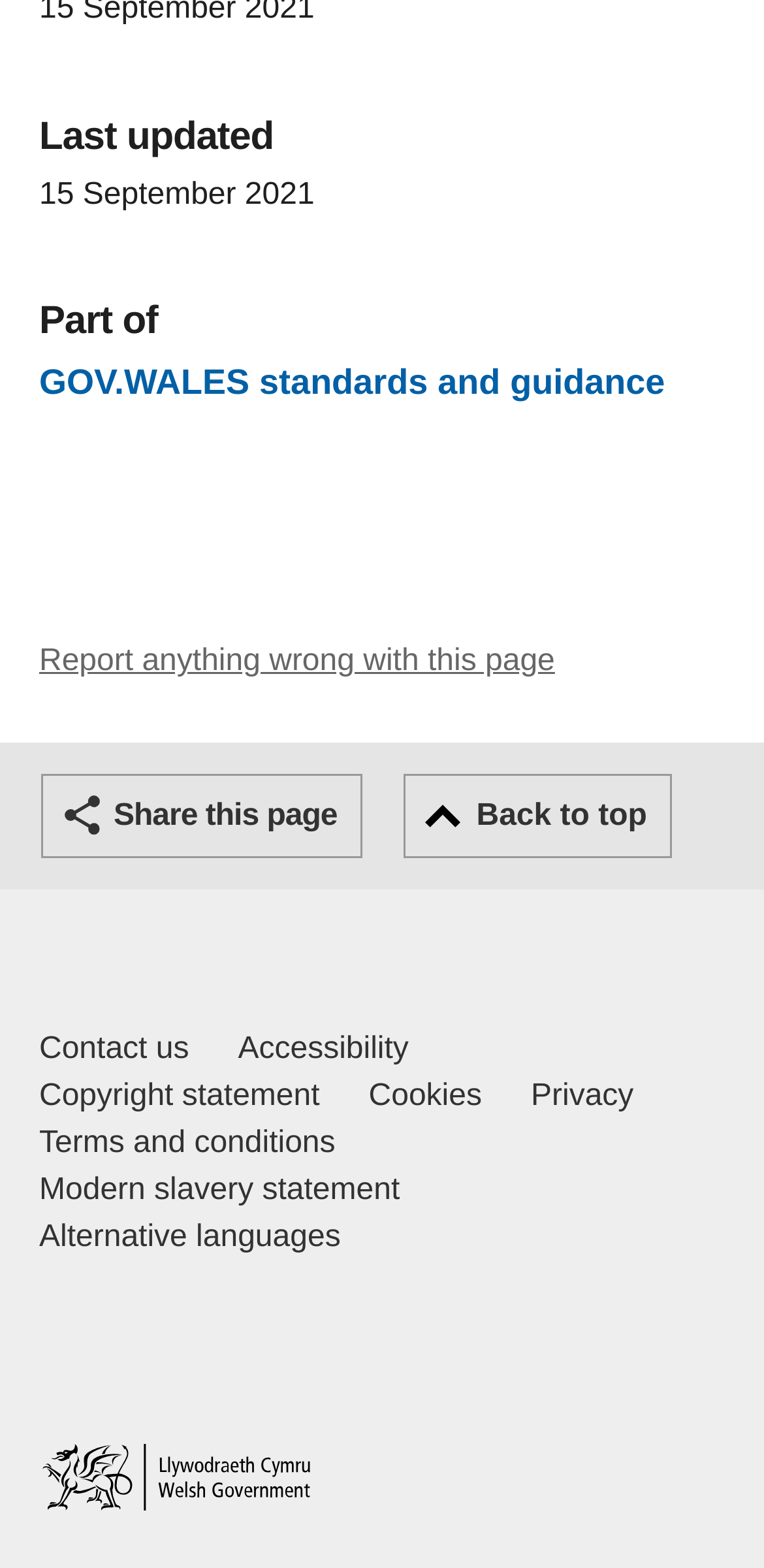Determine the bounding box for the UI element that matches this description: "Alternative languages".

[0.051, 0.774, 0.446, 0.804]